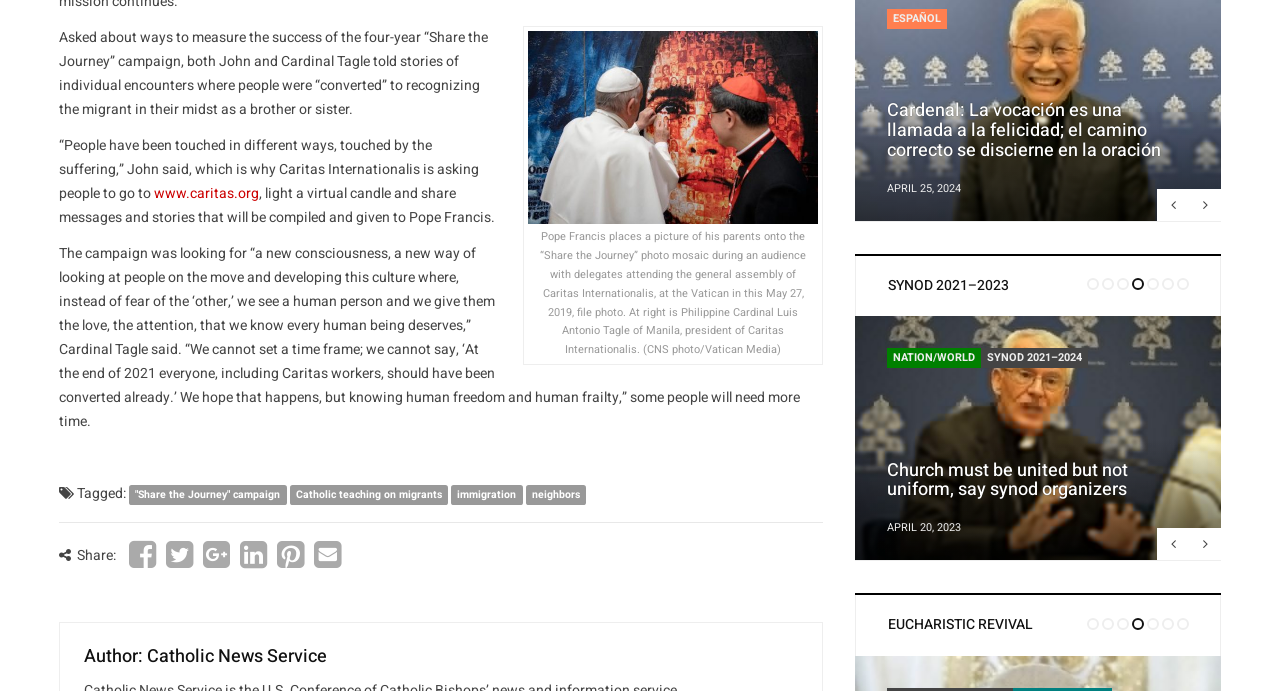Please mark the clickable region by giving the bounding box coordinates needed to complete this instruction: "Click the link to Caritas Internationalis website".

[0.12, 0.265, 0.202, 0.295]